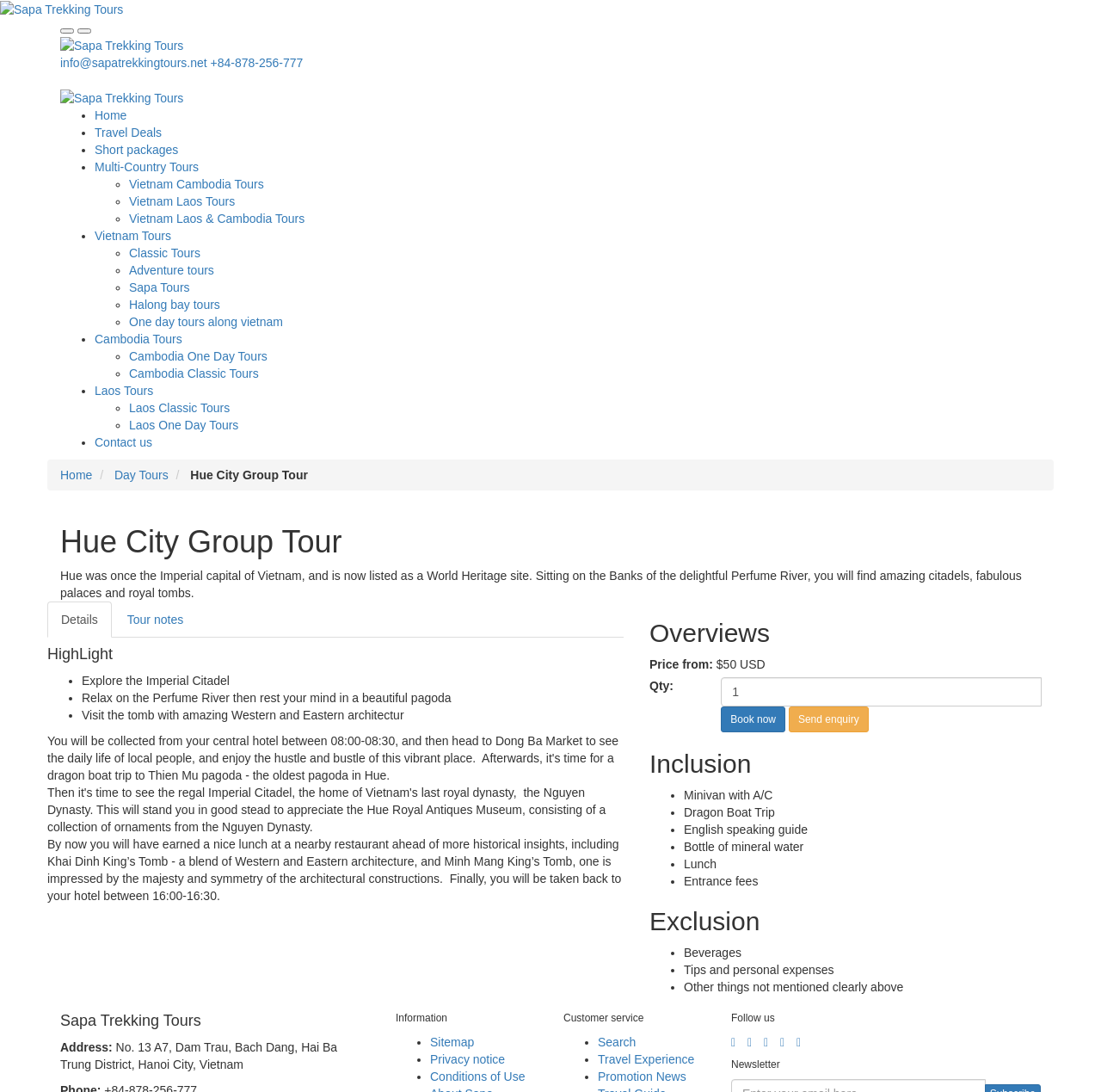Please answer the following question using a single word or phrase: 
What is the name of the river mentioned in the tour?

Perfume River